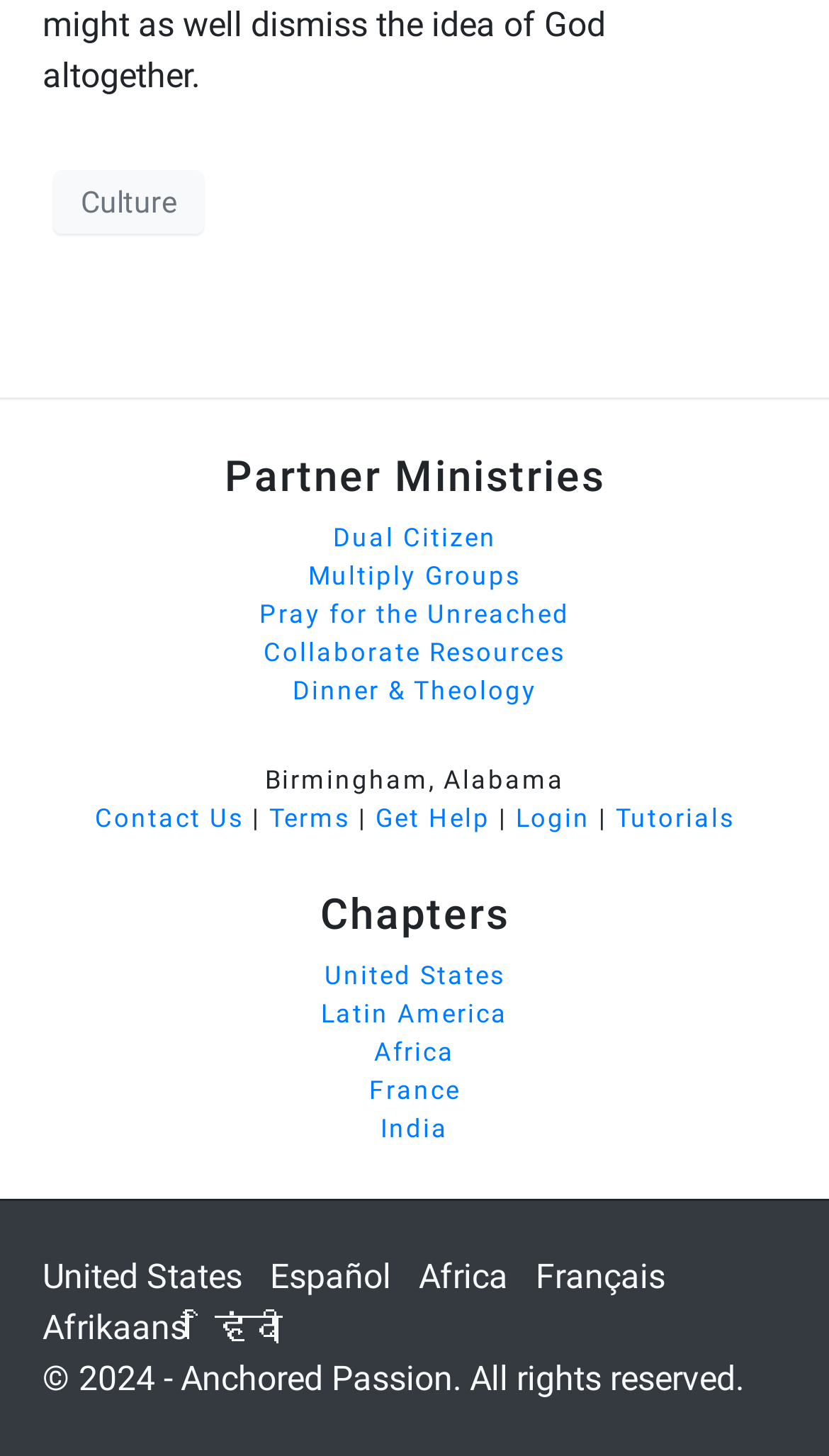What is the location mentioned on the webpage?
Please provide a single word or phrase based on the screenshot.

Birmingham, Alabama